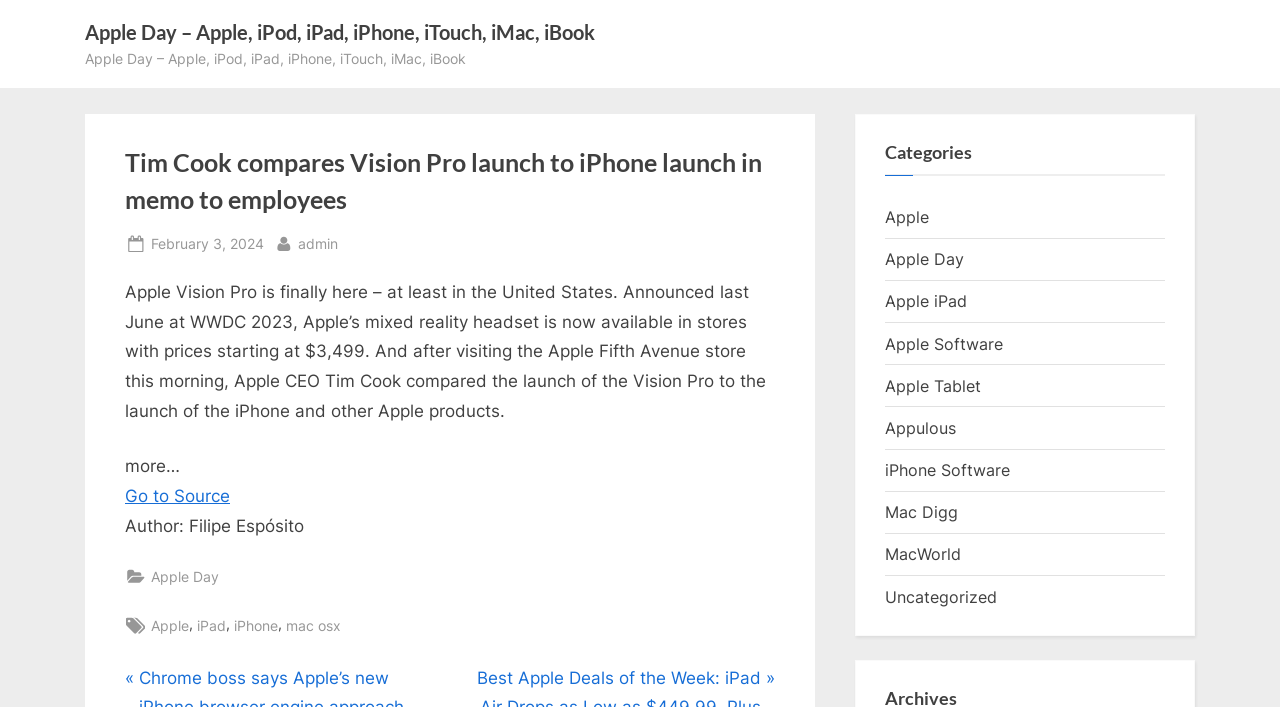Please determine the bounding box coordinates for the element with the description: "Appulous".

[0.691, 0.591, 0.747, 0.619]